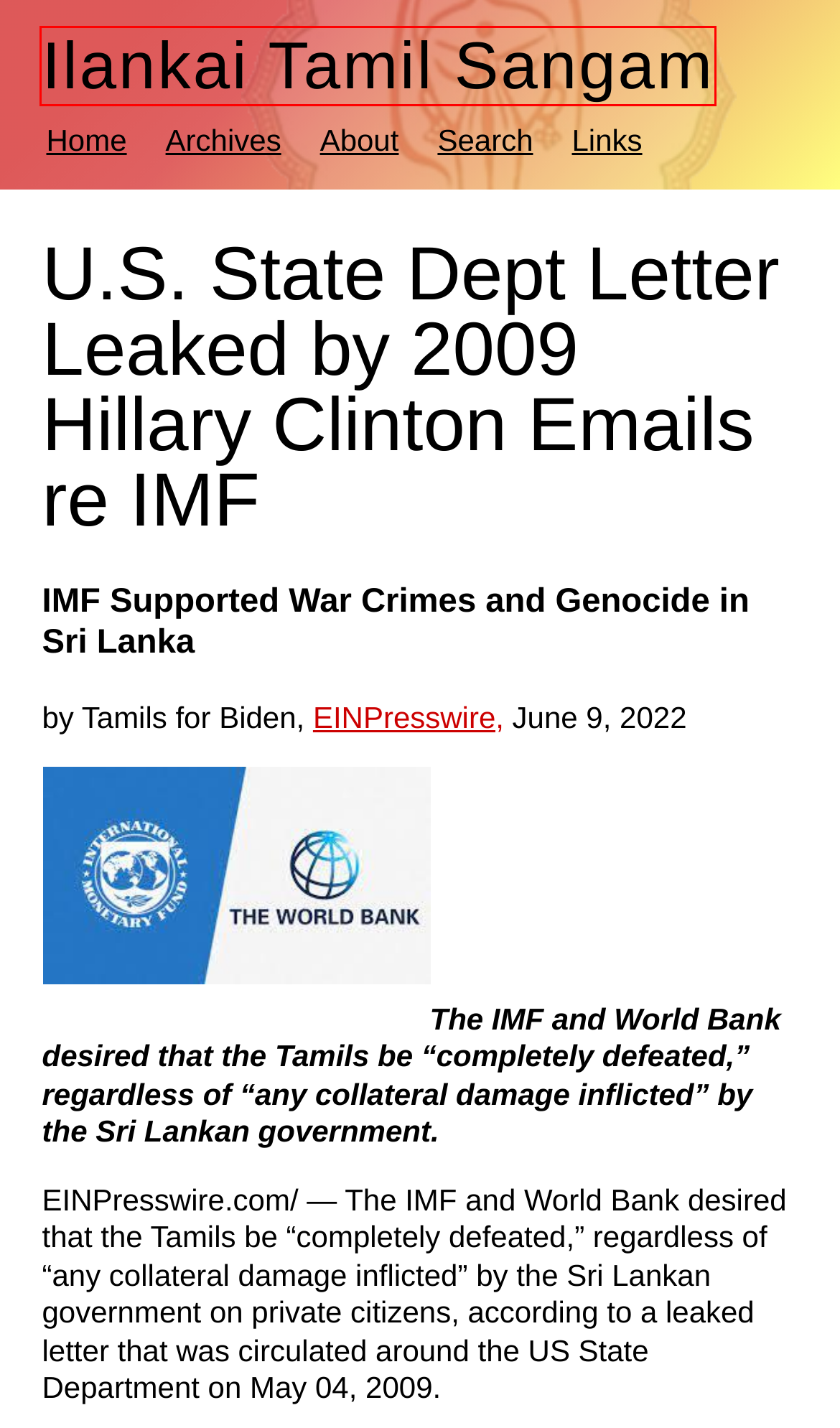Given a screenshot of a webpage with a red bounding box highlighting a UI element, choose the description that best corresponds to the new webpage after clicking the element within the red bounding box. Here are your options:
A. About – Ilankai Tamil Sangam
B. Sri Lanka Scene: Kumaratunga’s Strategy Fails – Ilankai Tamil Sangam
C. Government – Ilankai Tamil Sangam
D. Links – Ilankai Tamil Sangam
E. Dr. Nagalingam Ethirveerasingam – Ilankai Tamil Sangam
F. Religion – Ilankai Tamil Sangam
G. Archives – Ilankai Tamil Sangam
H. Ilankai Tamil Sangam

H